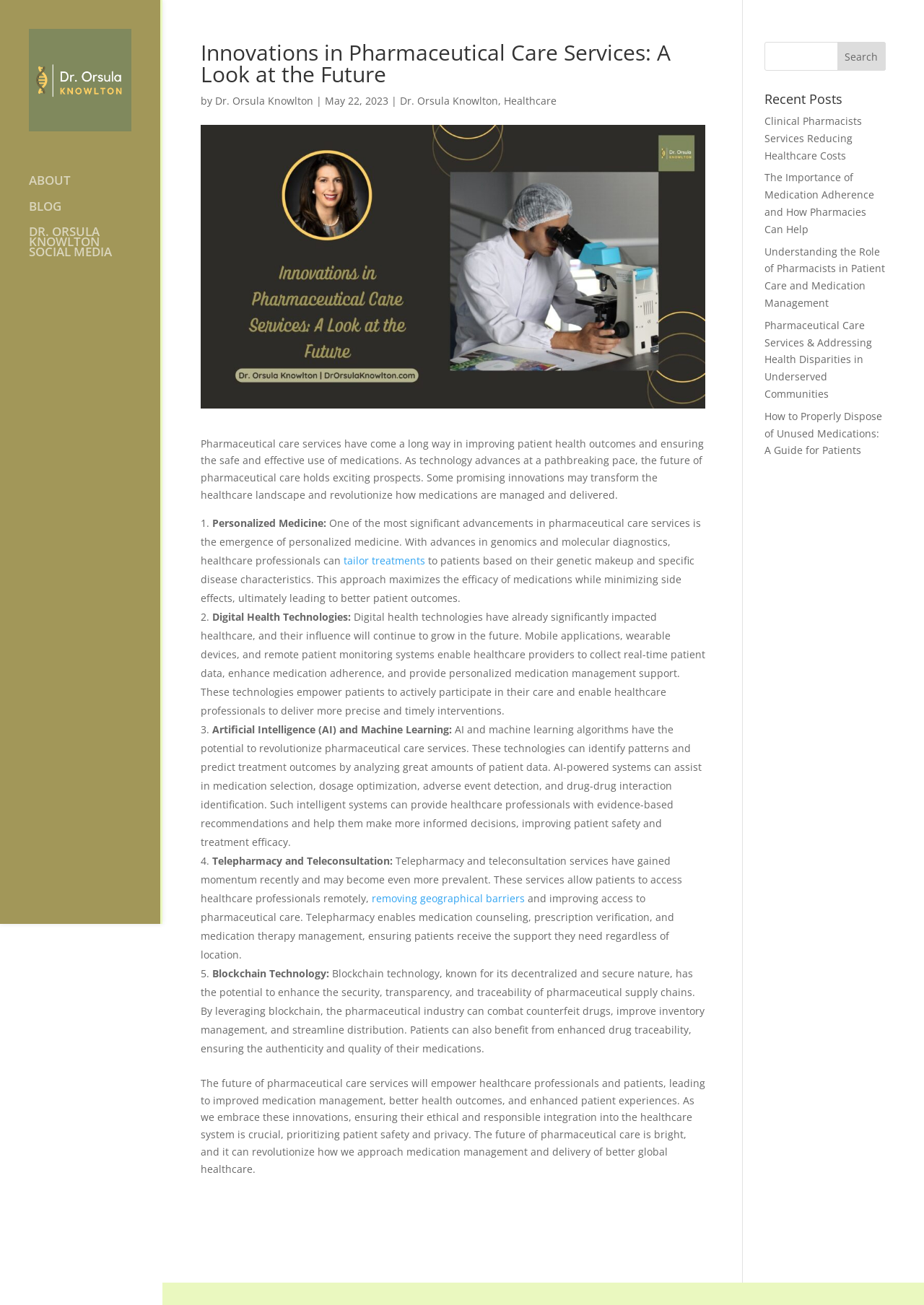Given the description The Opening Bell, predict the bounding box coordinates of the UI element. Ensure the coordinates are in the format (top-left x, top-left y, bottom-right x, bottom-right y) and all values are between 0 and 1.

None